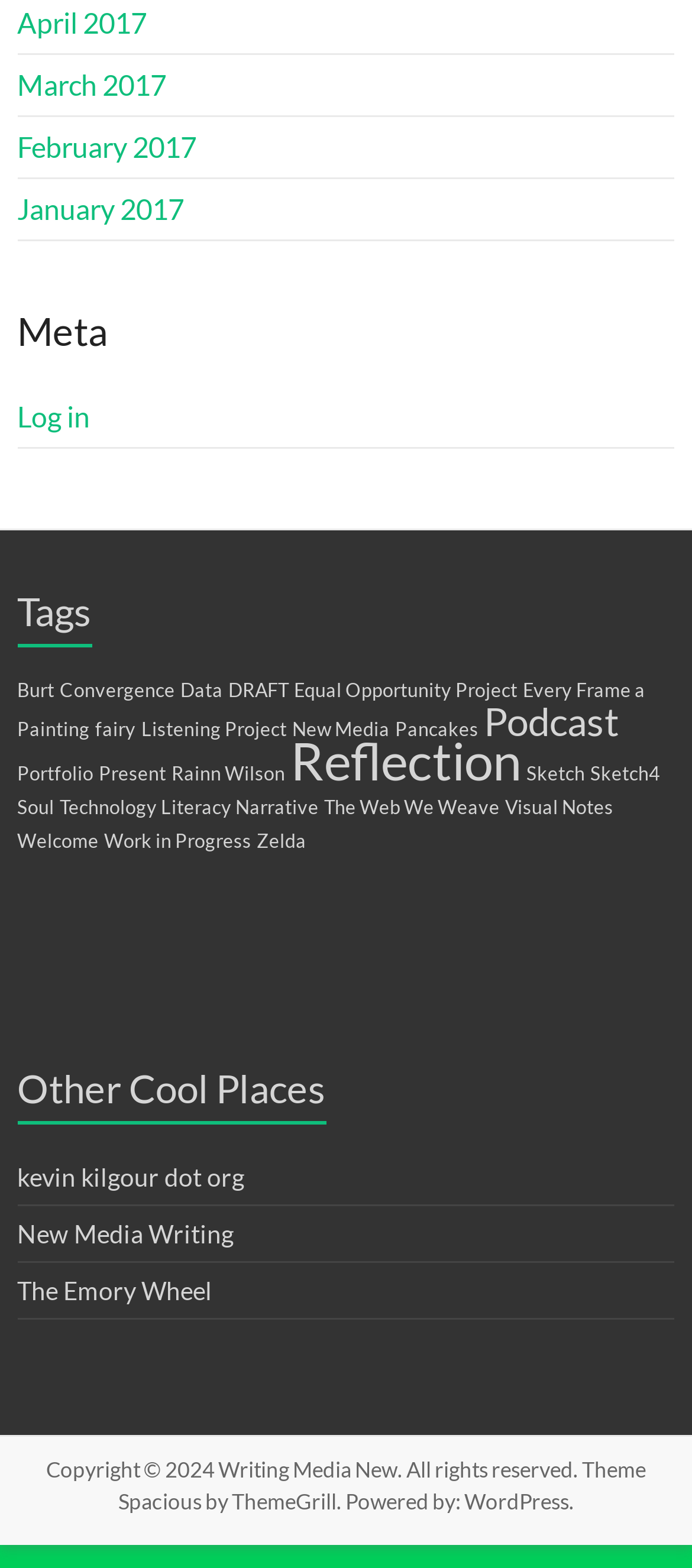Reply to the question with a single word or phrase:
What is the copyright year?

2024